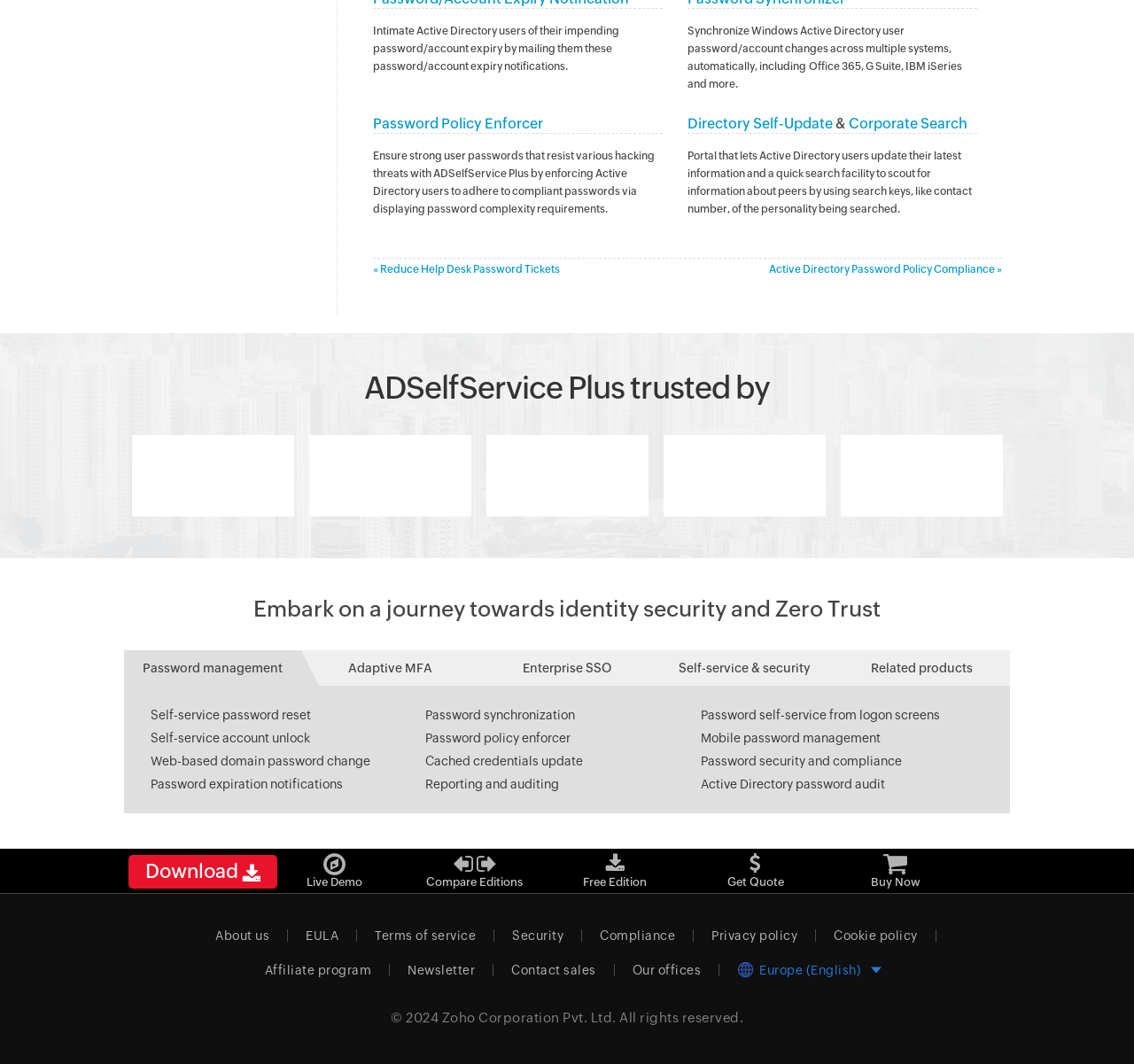Based on the element description, predict the bounding box coordinates (top-left x, top-left y, bottom-right x, bottom-right y) for the UI element in the screenshot: Mobile password management

[0.618, 0.687, 0.776, 0.7]